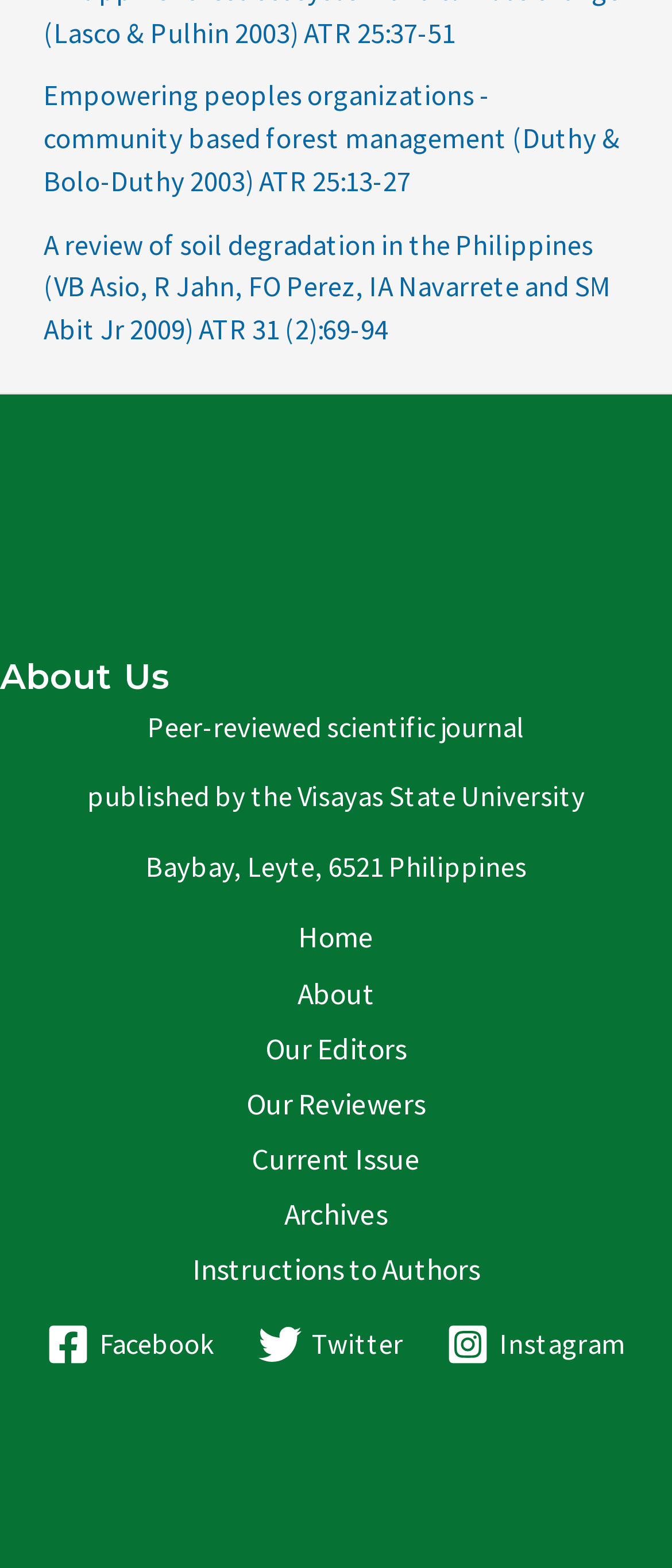Please identify the coordinates of the bounding box for the clickable region that will accomplish this instruction: "visit the about us page".

[0.0, 0.416, 1.0, 0.447]